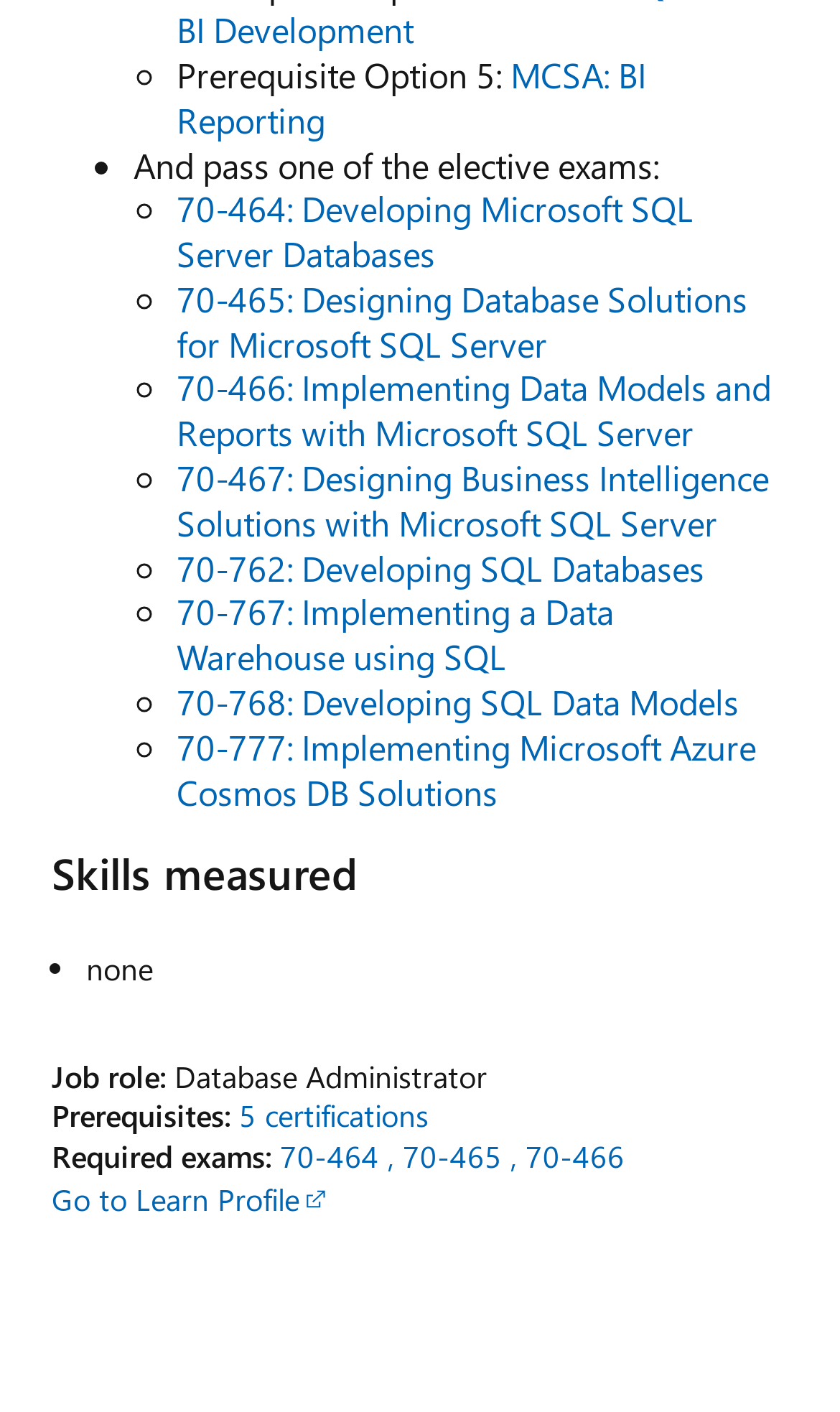Please pinpoint the bounding box coordinates for the region I should click to adhere to this instruction: "Go to Learn Profile".

[0.062, 0.834, 0.394, 0.863]